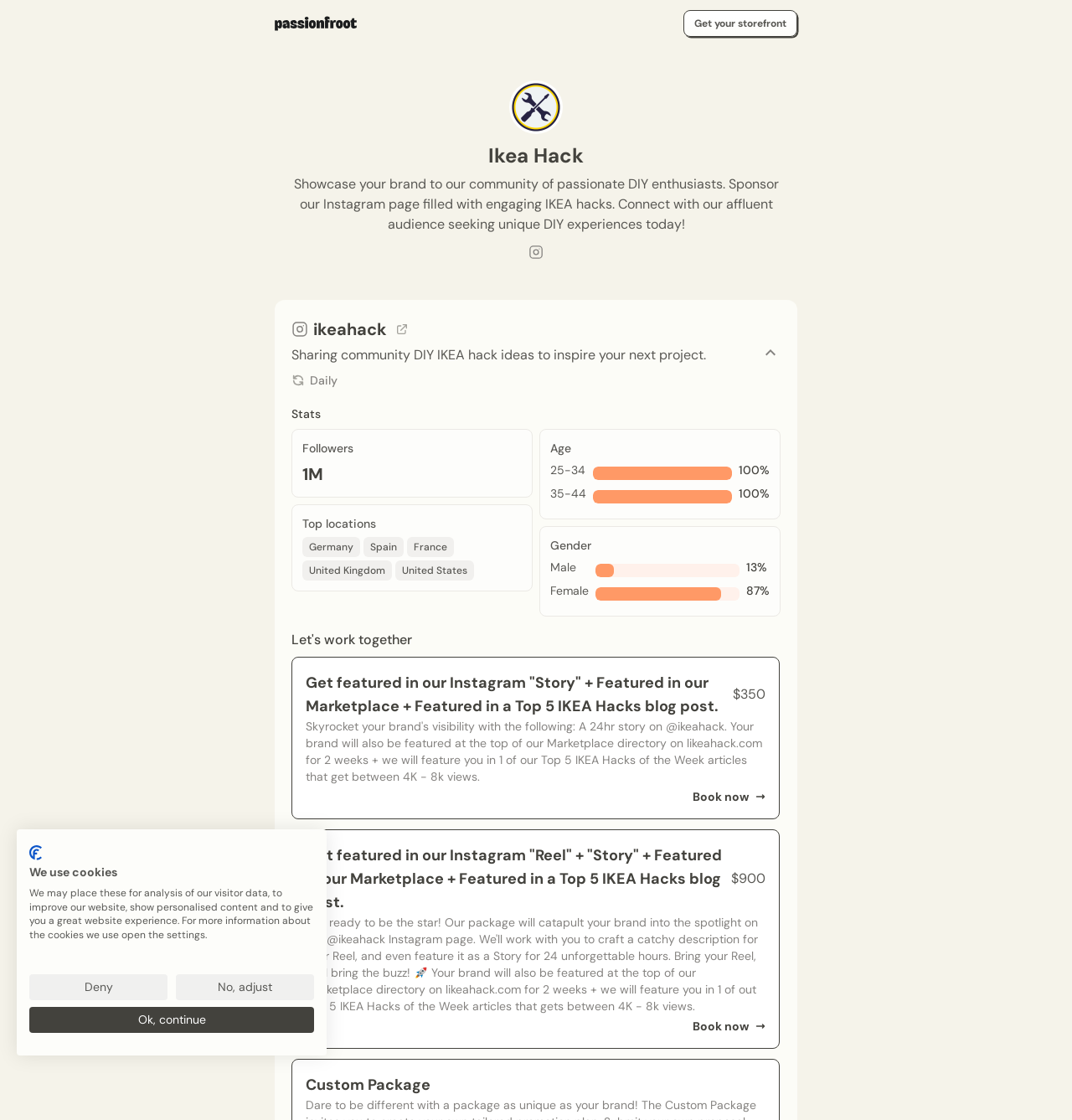Find the bounding box coordinates for the HTML element described as: "No, adjust". The coordinates should consist of four float values between 0 and 1, i.e., [left, top, right, bottom].

[0.164, 0.87, 0.293, 0.893]